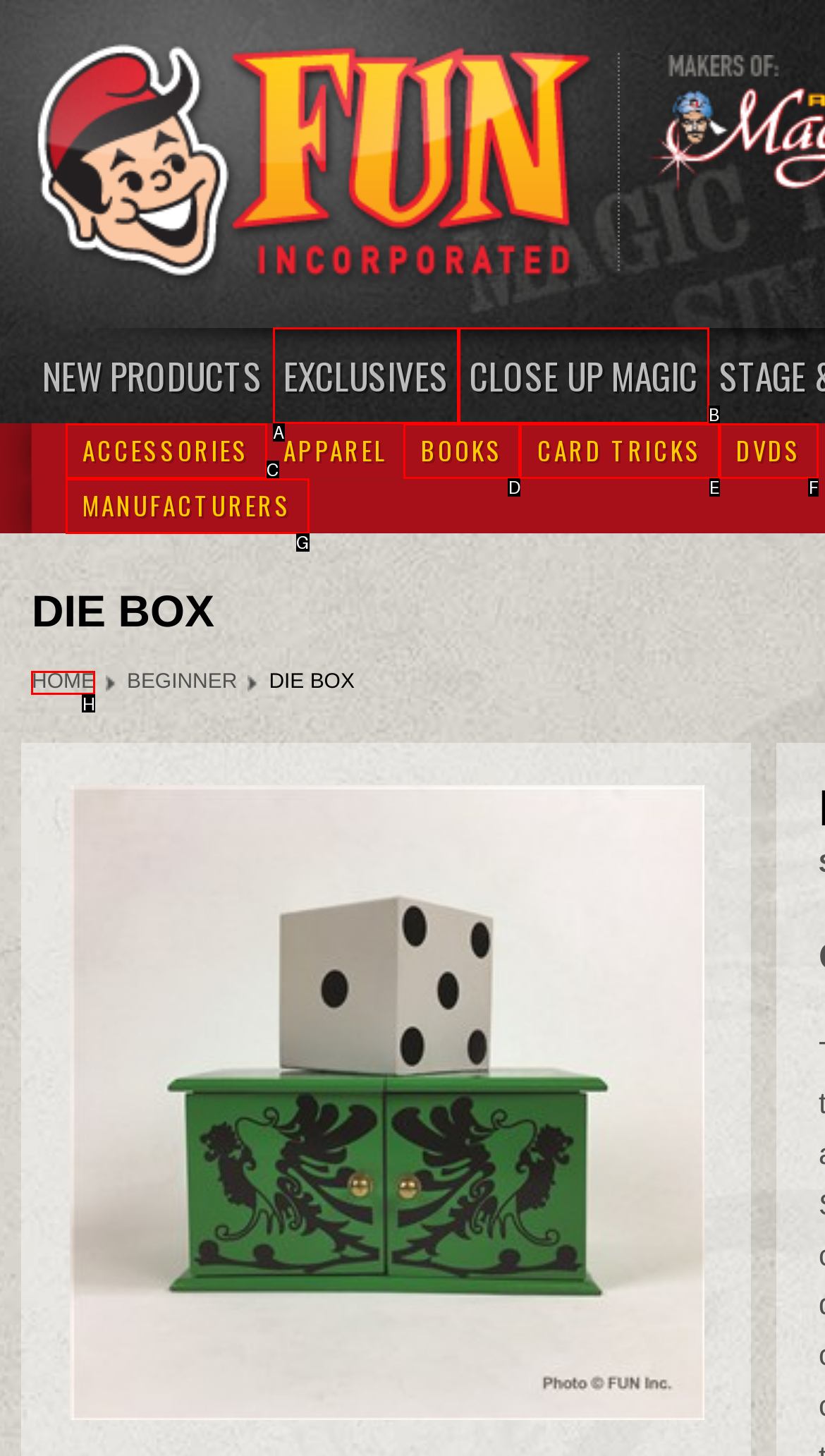Indicate which UI element needs to be clicked to fulfill the task: visit home page
Answer with the letter of the chosen option from the available choices directly.

H